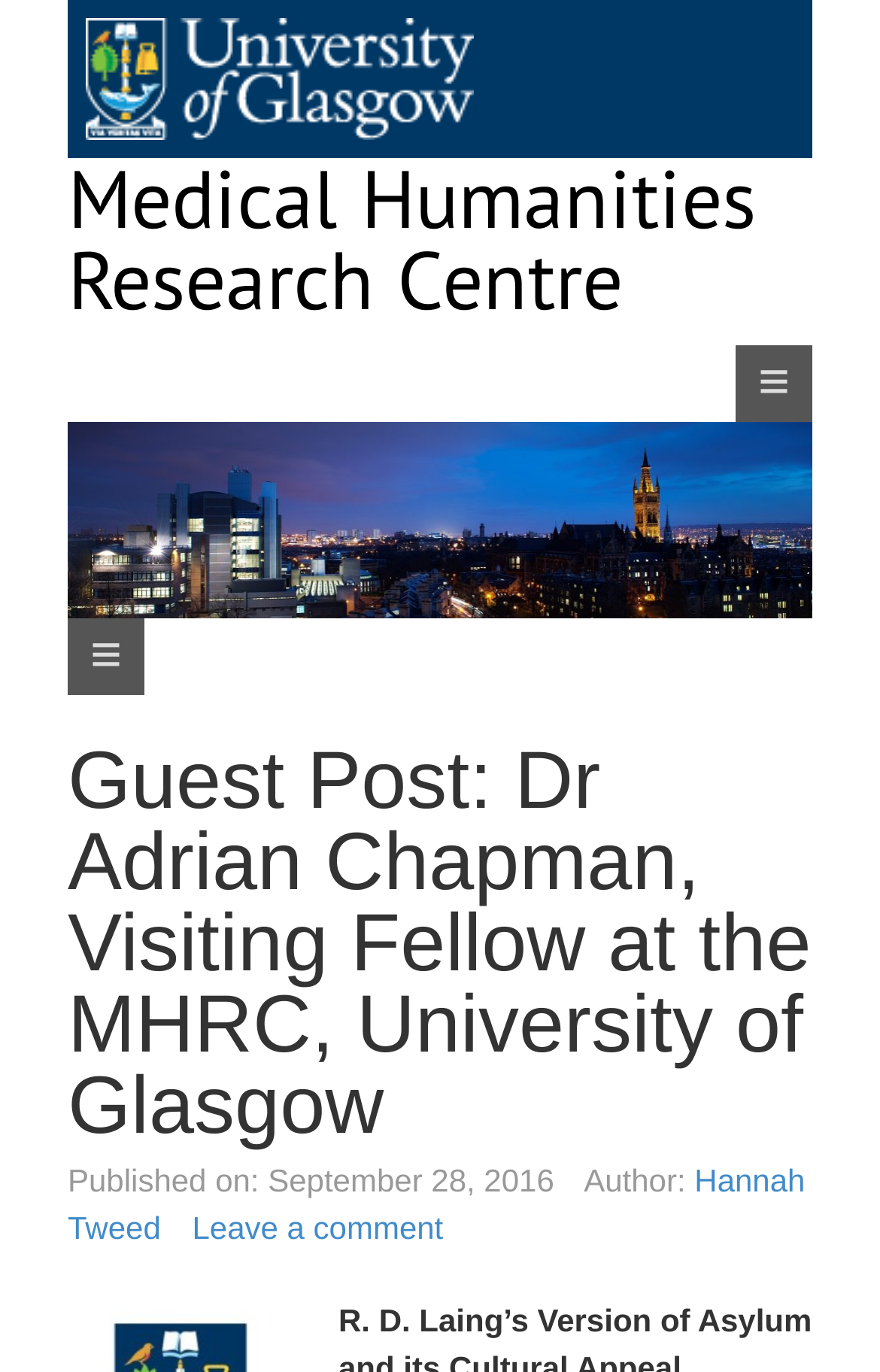What is the name of the research centre?
Please respond to the question thoroughly and include all relevant details.

I found the name of the research centre by looking at the heading above the navigation menu. The heading is a link, and it says 'Medical Humanities Research Centre'.